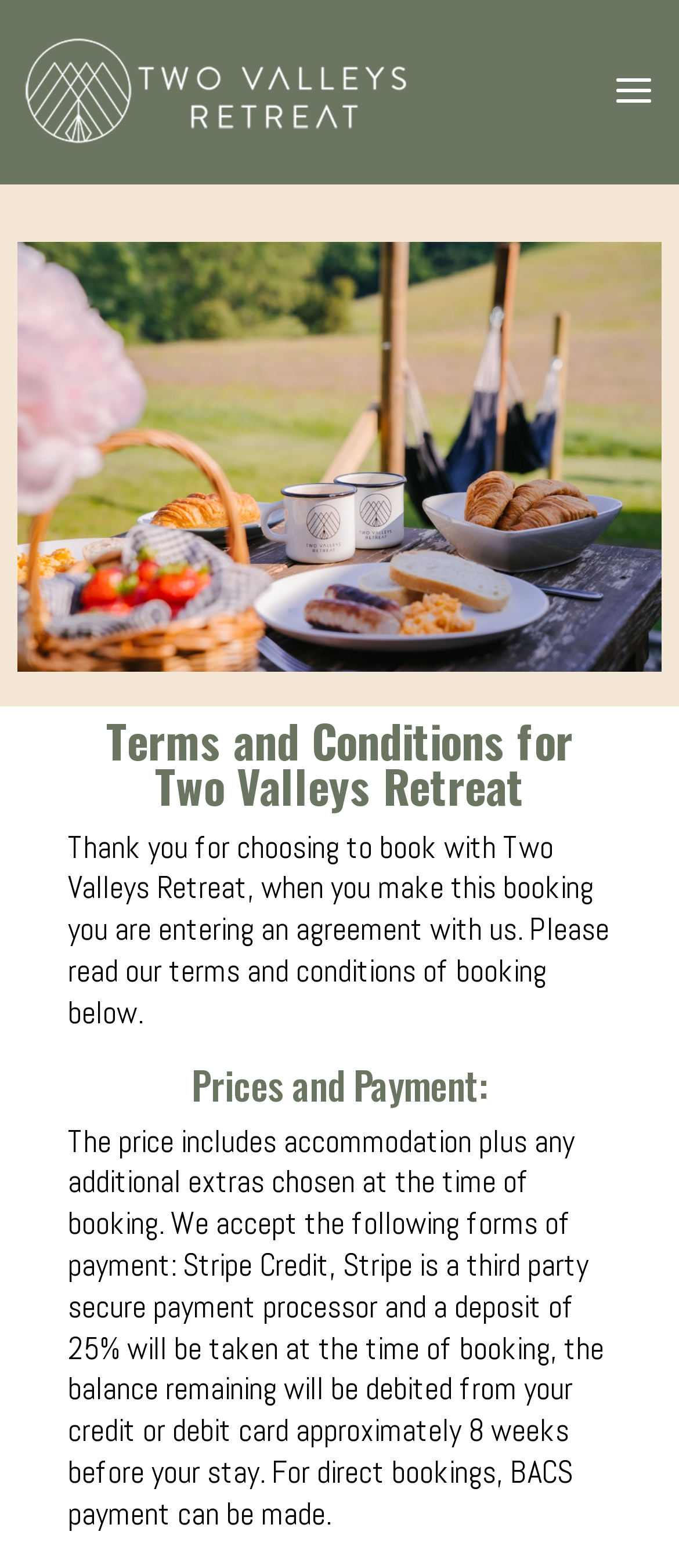Please give a short response to the question using one word or a phrase:
What is included in the price?

Accommodation and extras